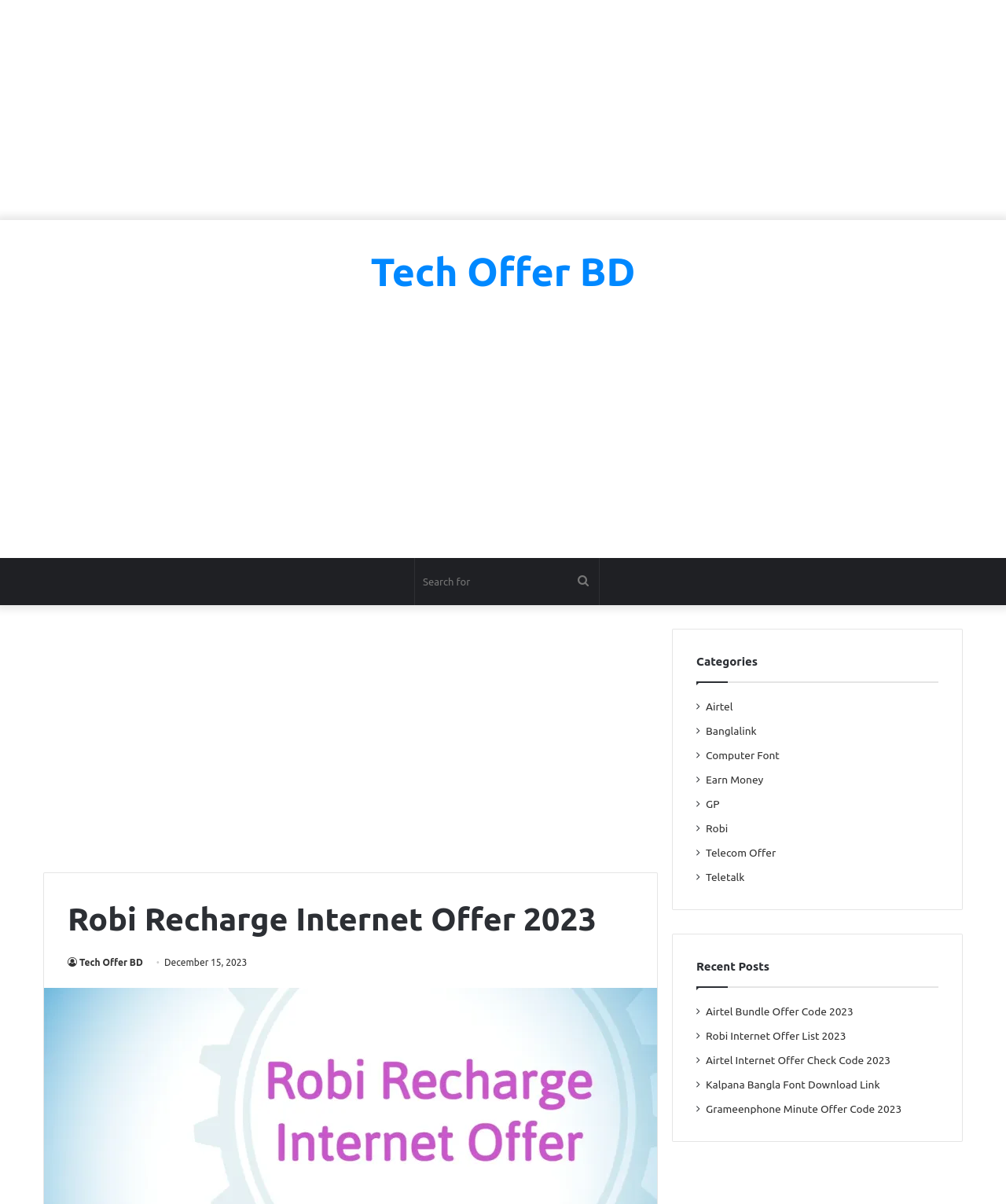What is the date of the post?
Please use the image to provide a one-word or short phrase answer.

December 15, 2023